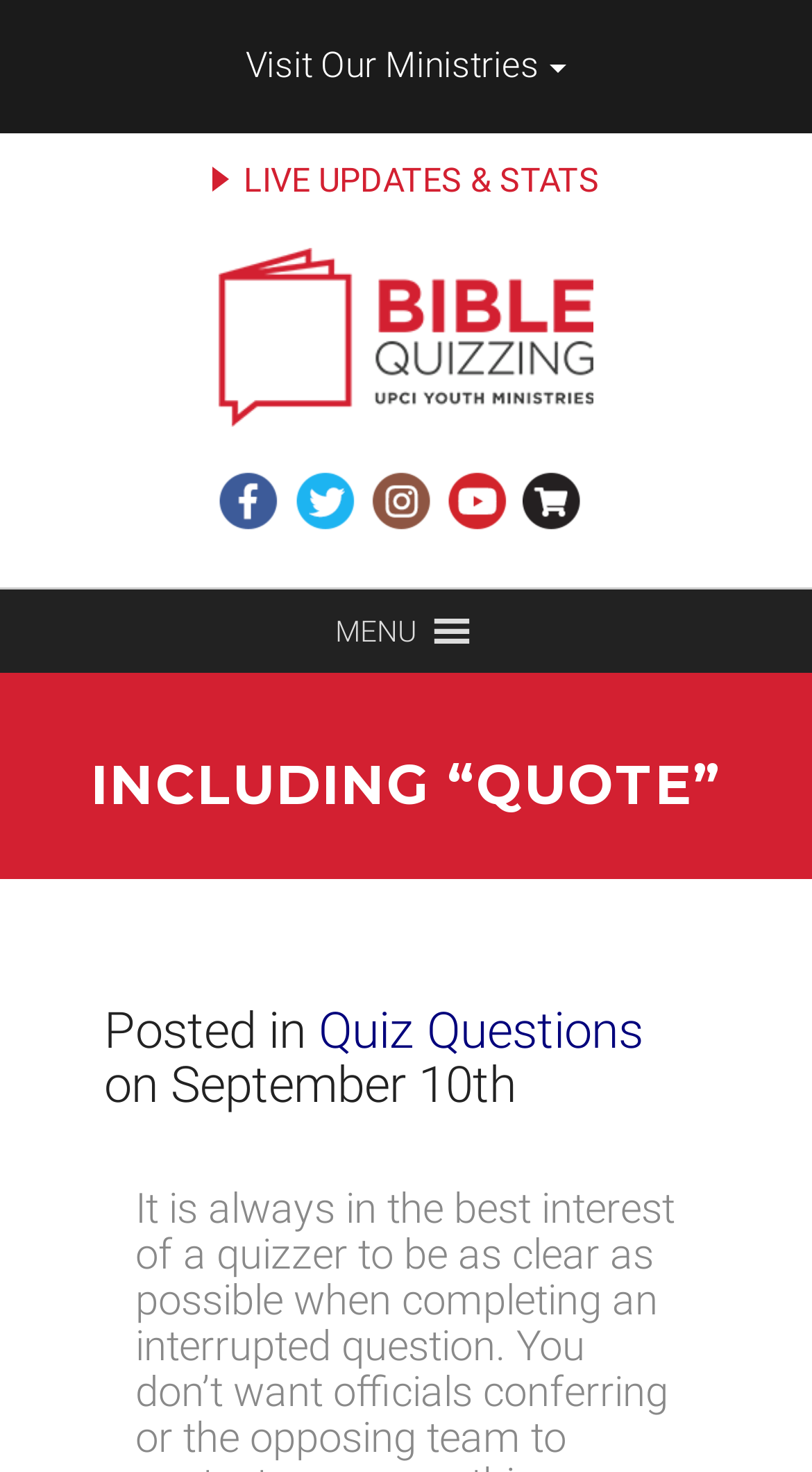Please indicate the bounding box coordinates for the clickable area to complete the following task: "Toggle navigation". The coordinates should be specified as four float numbers between 0 and 1, i.e., [left, top, right, bottom].

[0.0, 0.014, 1.0, 0.076]